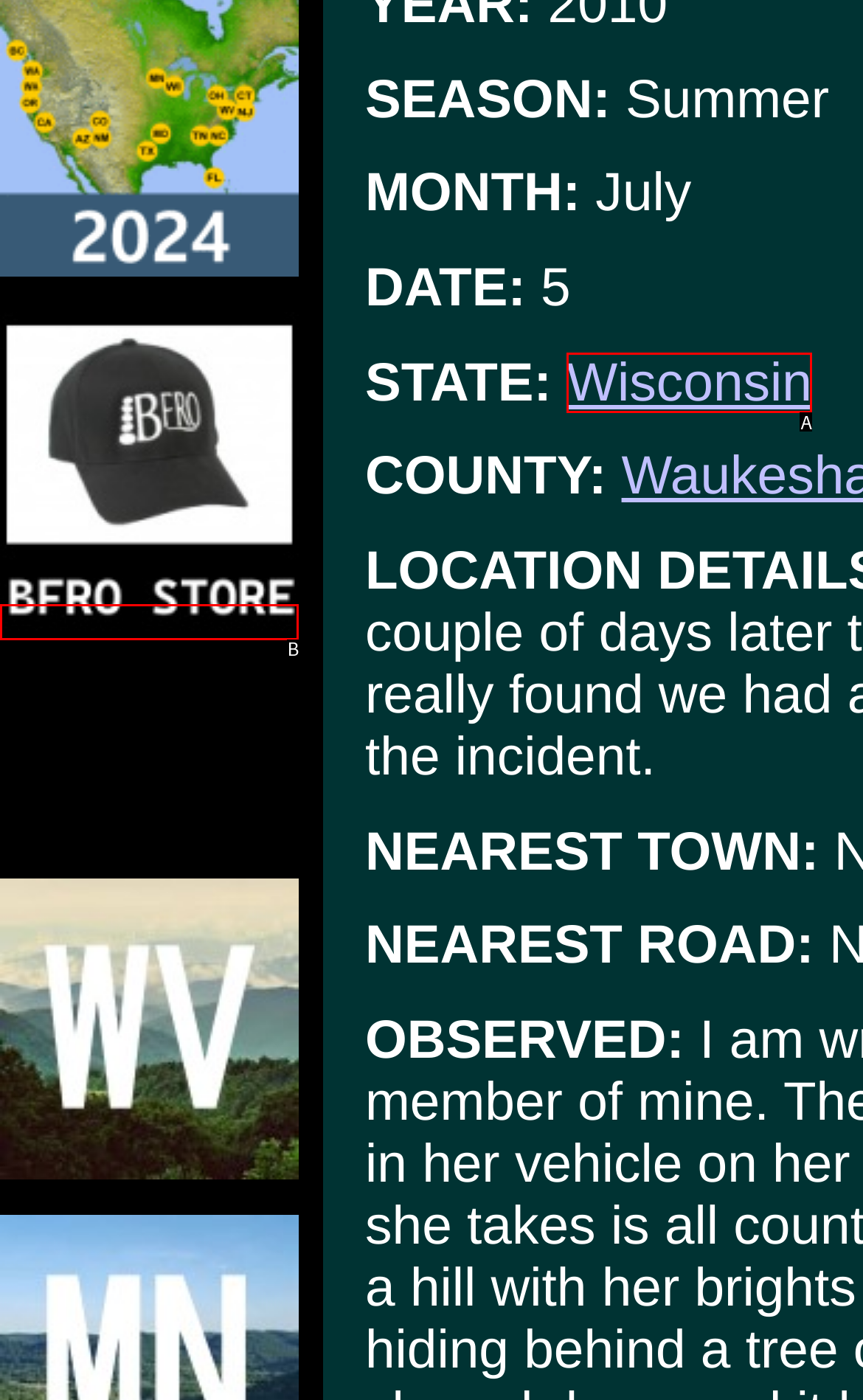Pick the option that corresponds to: alt="BFRO STORE"
Provide the letter of the correct choice.

B